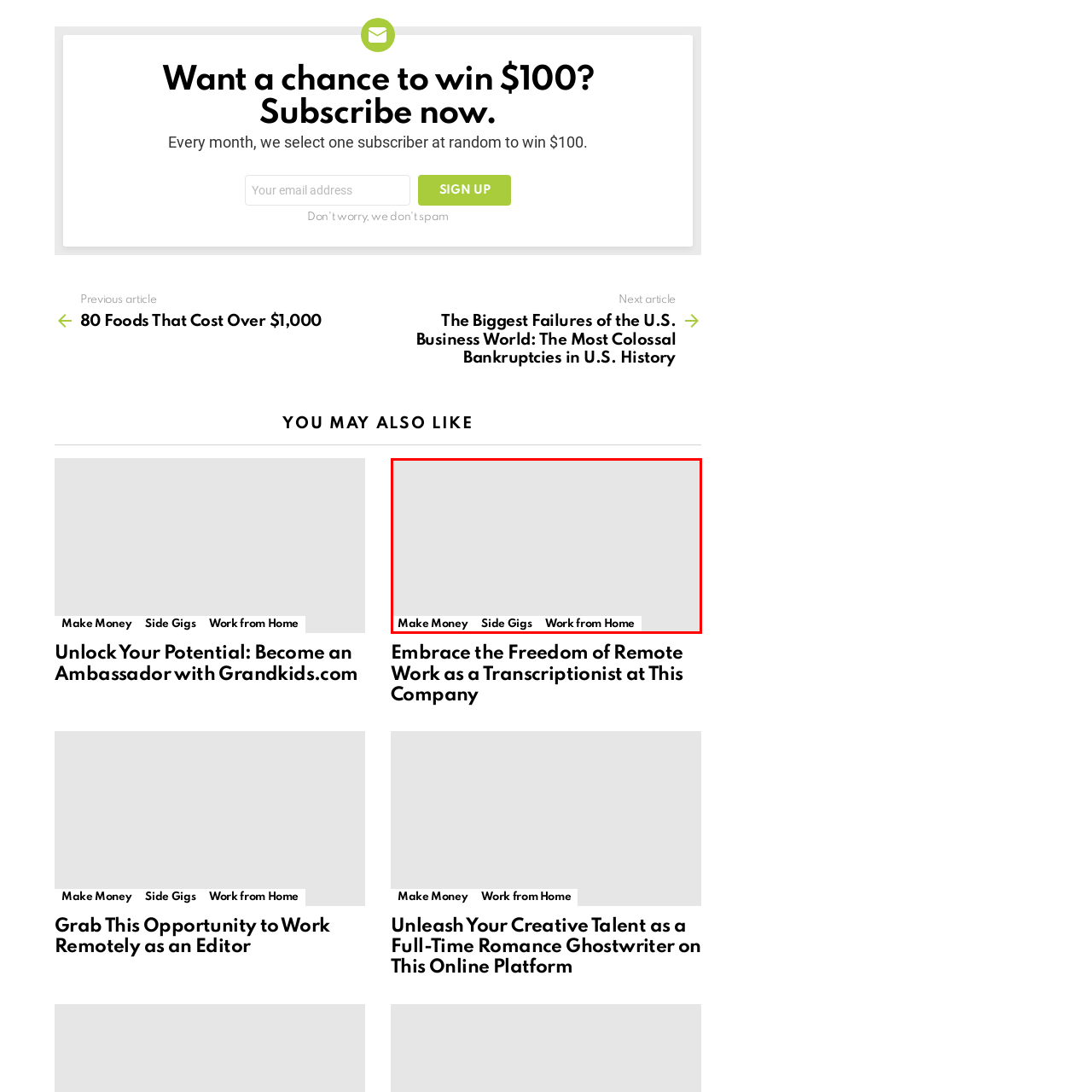What is the design approach of the layout?
Focus on the image highlighted within the red borders and answer with a single word or short phrase derived from the image.

Modern and straightforward